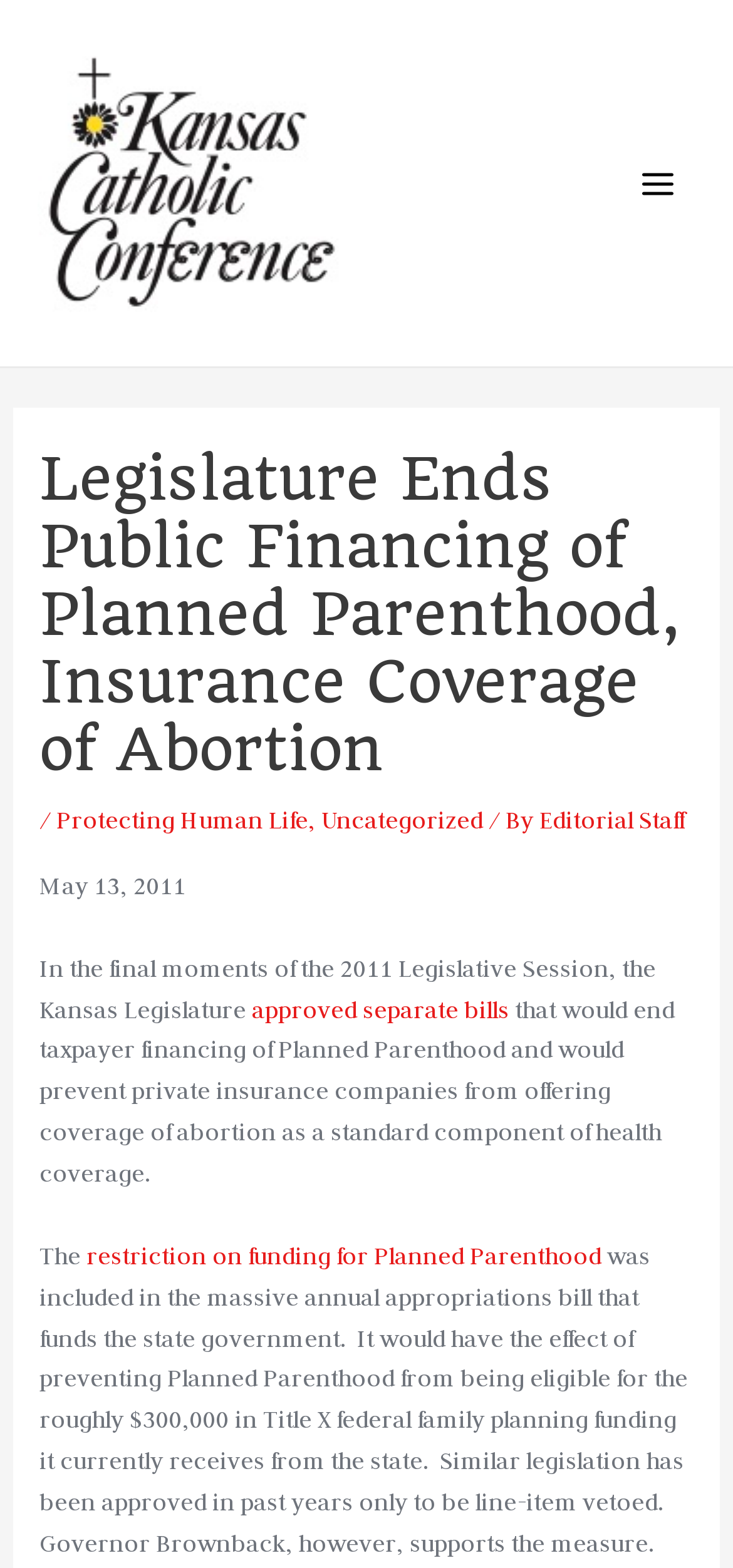Respond to the question below with a single word or phrase:
Who supports the measure?

Governor Brownback